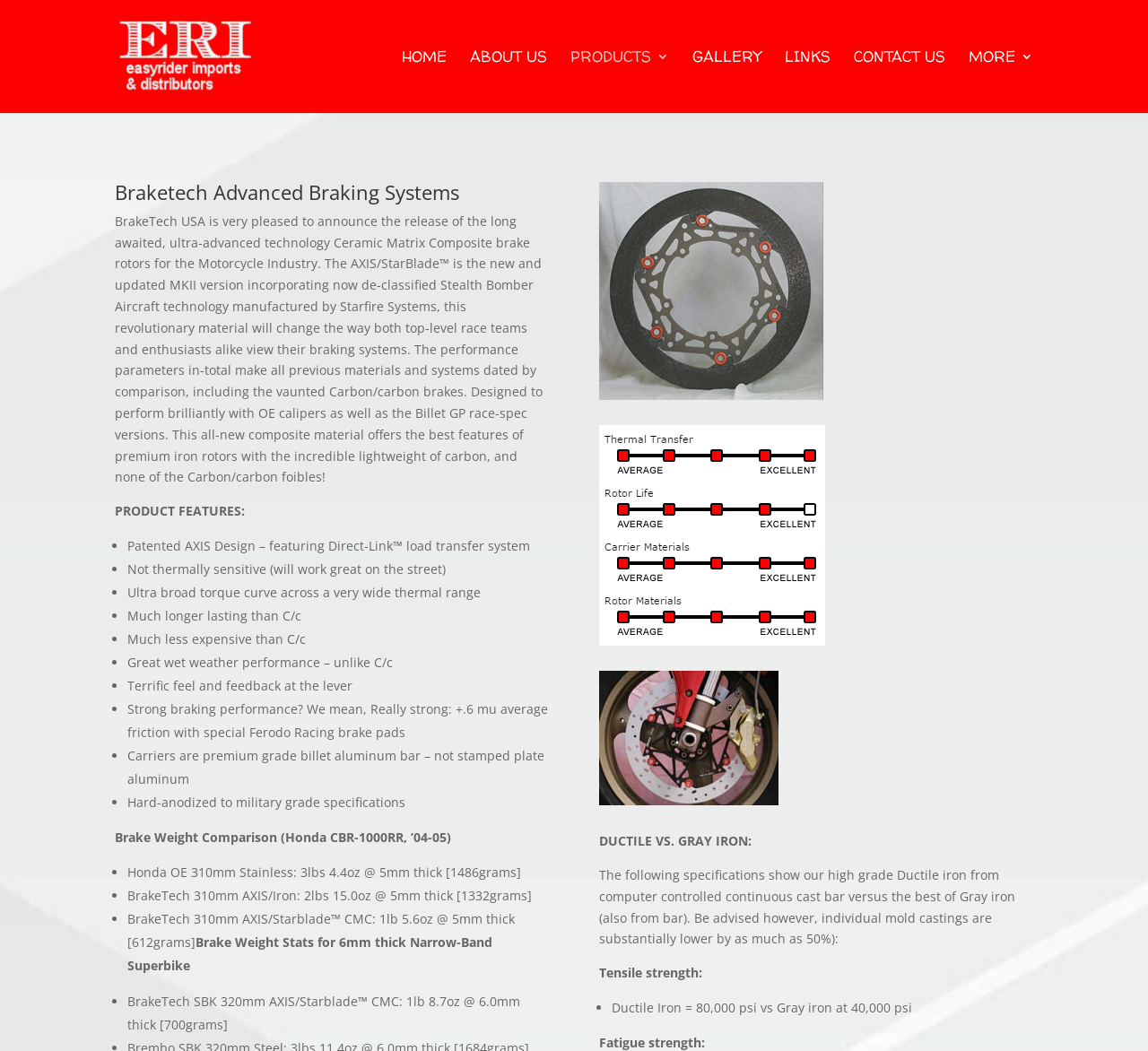Provide a brief response to the question below using one word or phrase:
What is the main product of Braketech?

Brake rotors